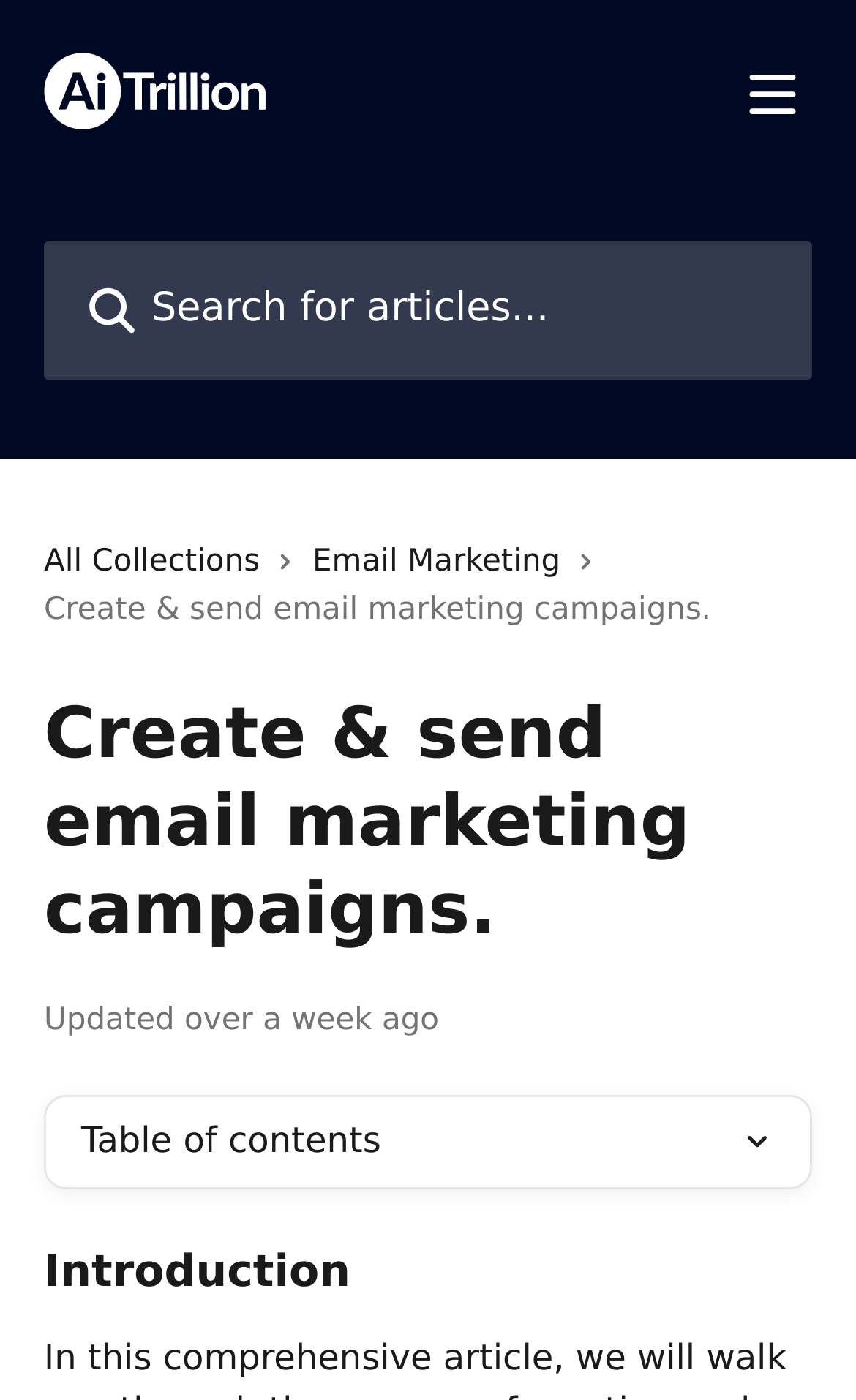Using the element description: "Energy In Sustainable Development", determine the bounding box coordinates for the specified UI element. The coordinates should be four float numbers between 0 and 1, [left, top, right, bottom].

None